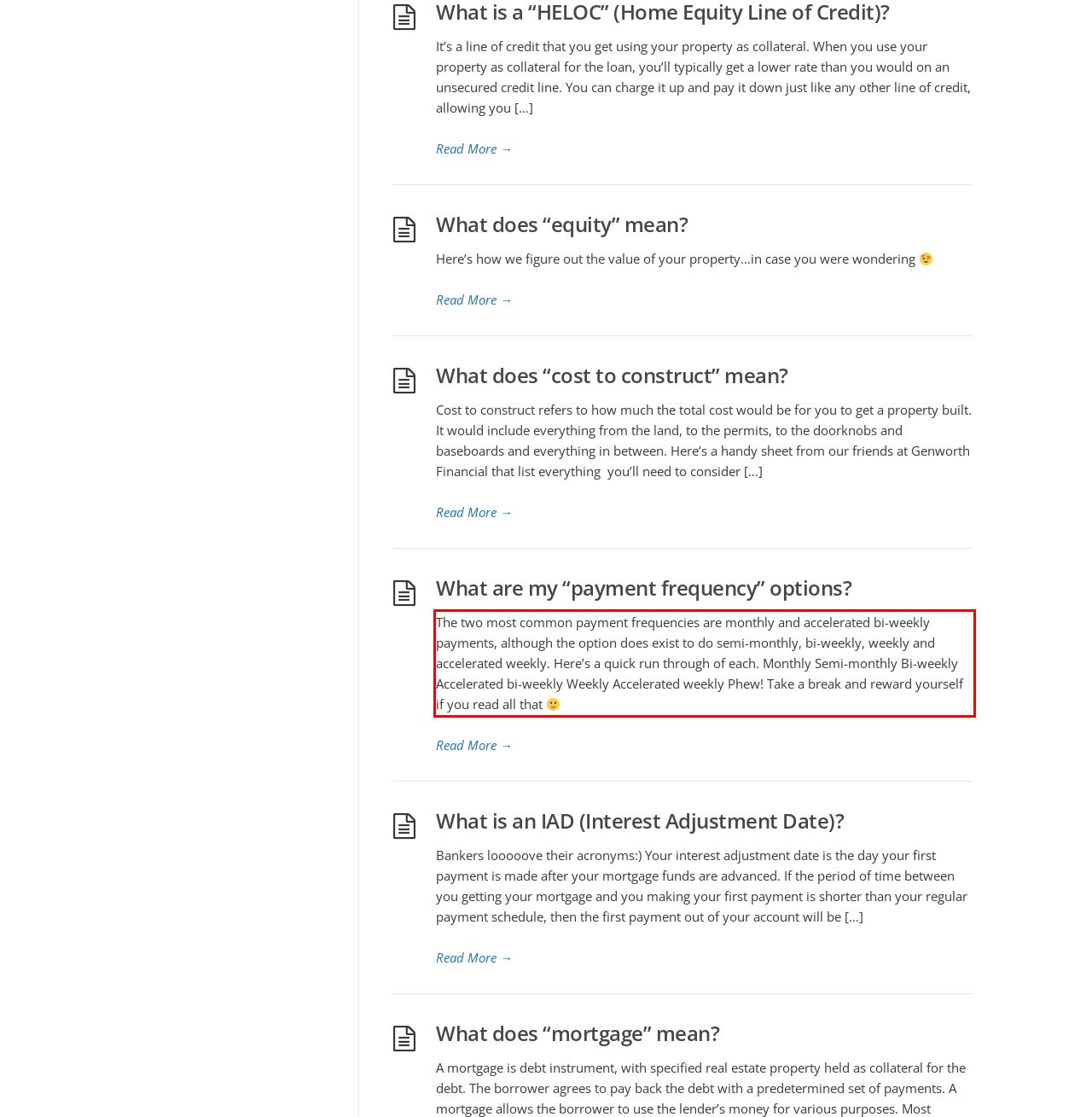Please identify and extract the text from the UI element that is surrounded by a red bounding box in the provided webpage screenshot.

The two most common payment frequencies are monthly and accelerated bi-weekly payments, although the option does exist to do semi-monthly, bi-weekly, weekly and accelerated weekly. Here’s a quick run through of each. Monthly Semi-monthly Bi-weekly Accelerated bi-weekly Weekly Accelerated weekly Phew! Take a break and reward yourself if you read all that